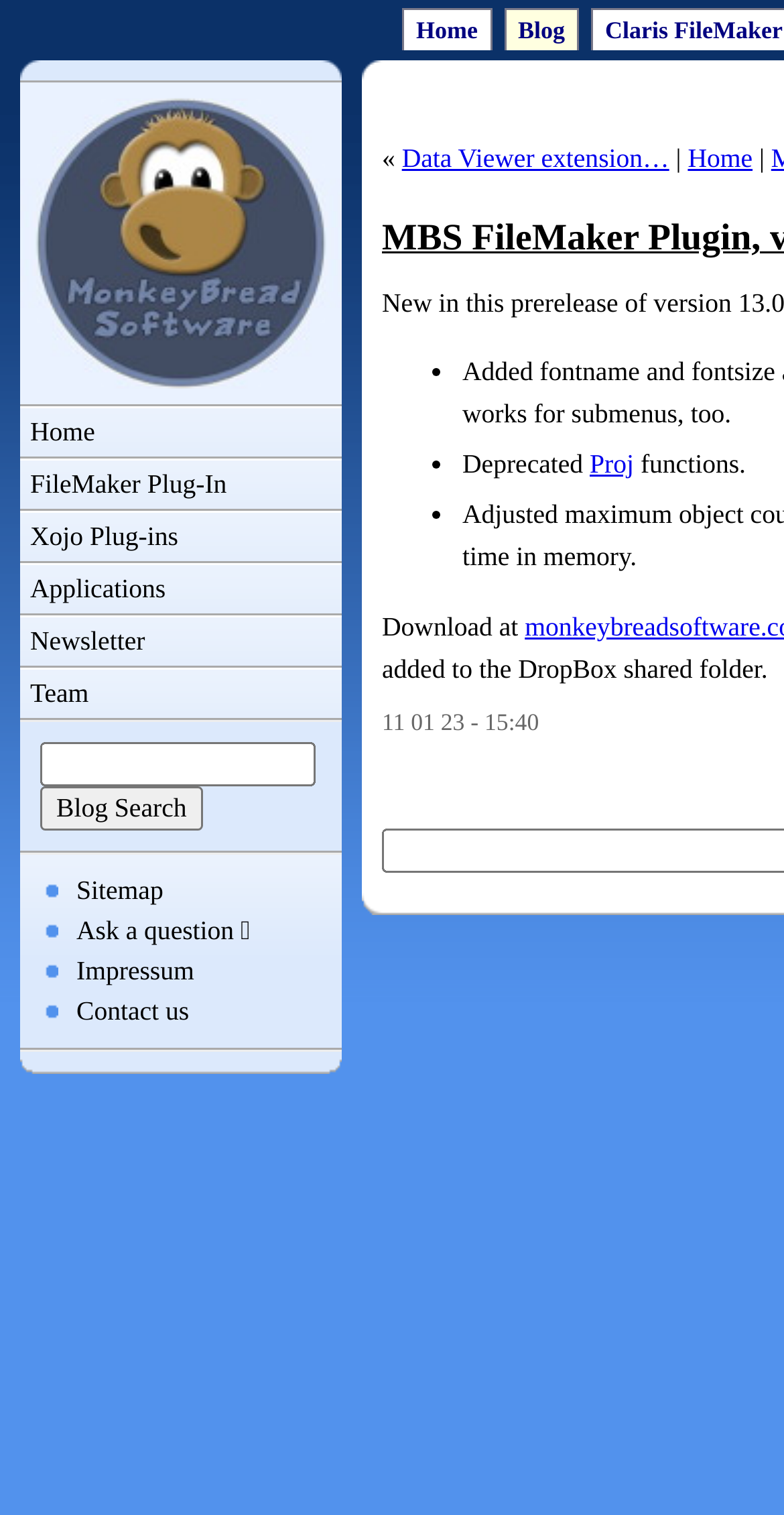What is the date of the latest blog post?
Carefully analyze the image and provide a thorough answer to the question.

I found the date '11 01 23 - 15:40' in the blog post section, so the date of the latest blog post is 11 01 23.